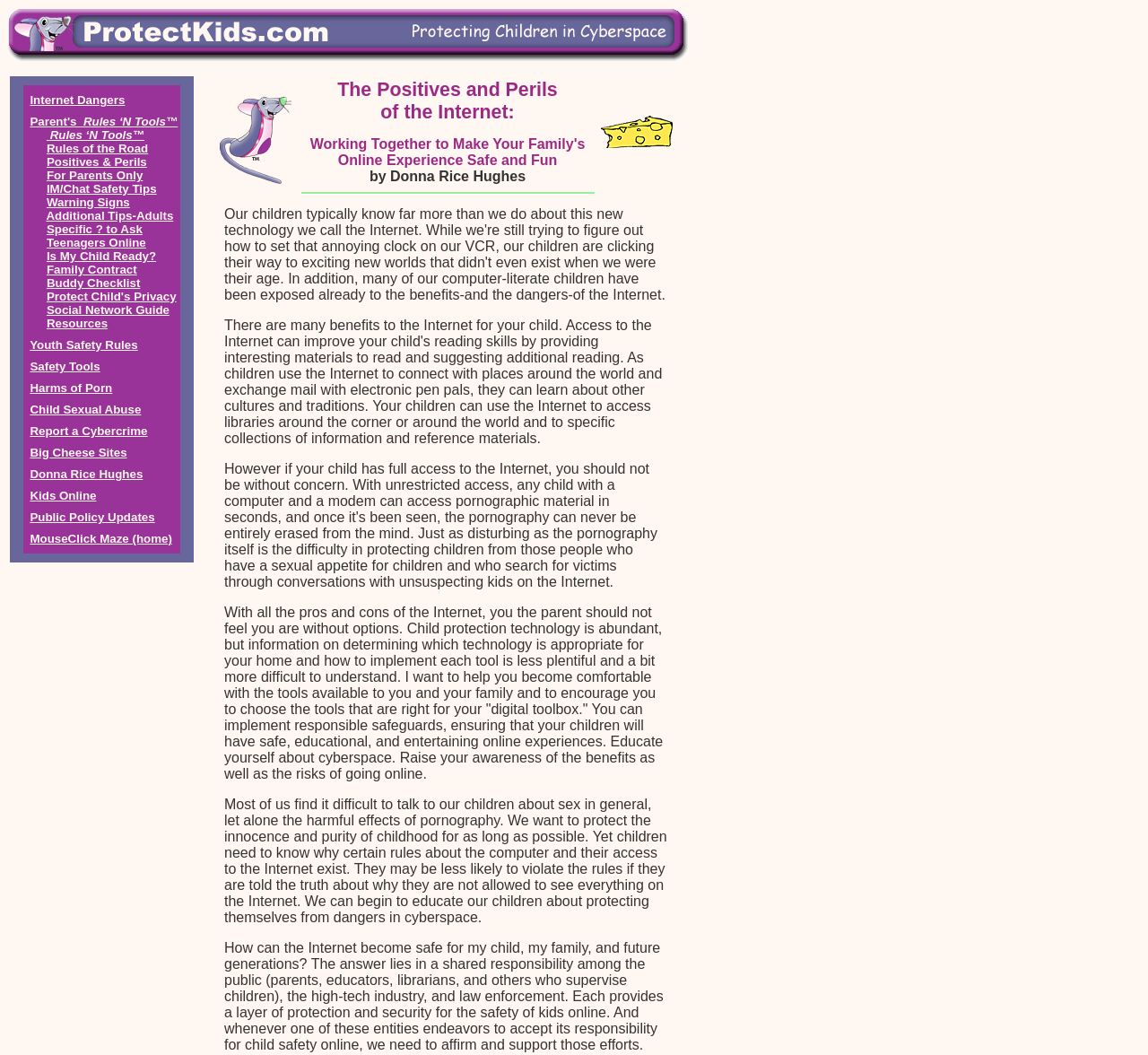Please find and report the bounding box coordinates of the element to click in order to perform the following action: "Explore Positives & Perils". The coordinates should be expressed as four float numbers between 0 and 1, in the format [left, top, right, bottom].

[0.041, 0.147, 0.128, 0.16]